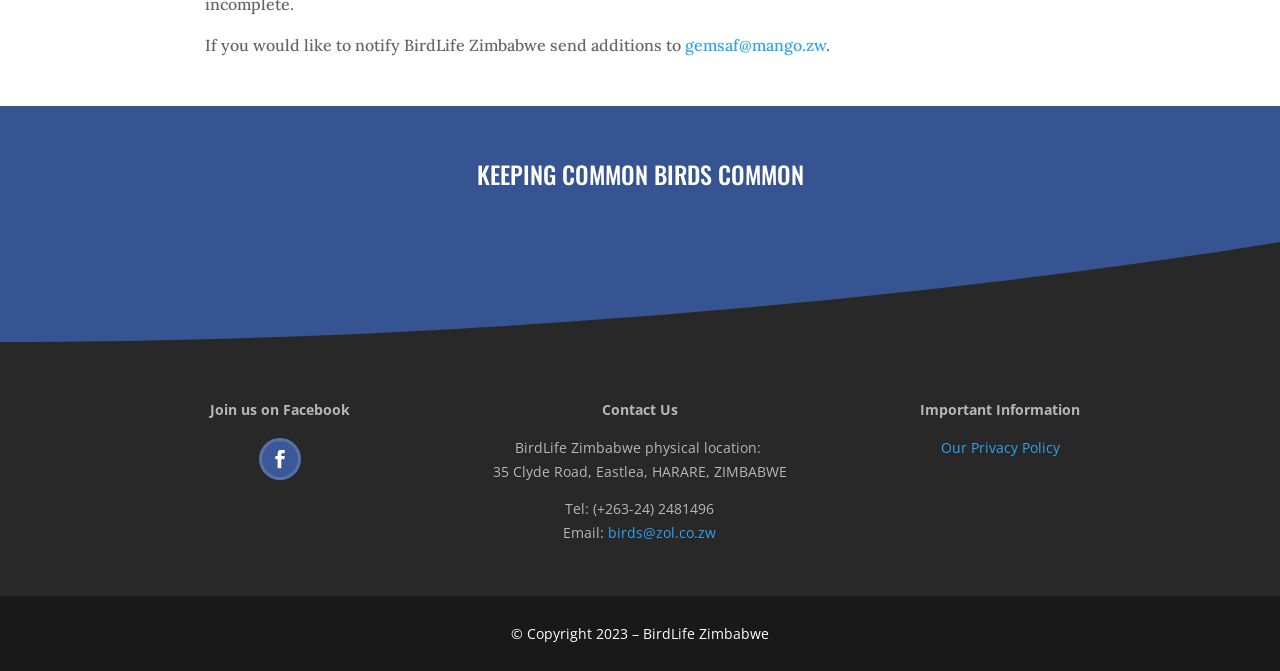Provide a short answer using a single word or phrase for the following question: 
What year is the copyright of BirdLife Zimbabwe?

2023